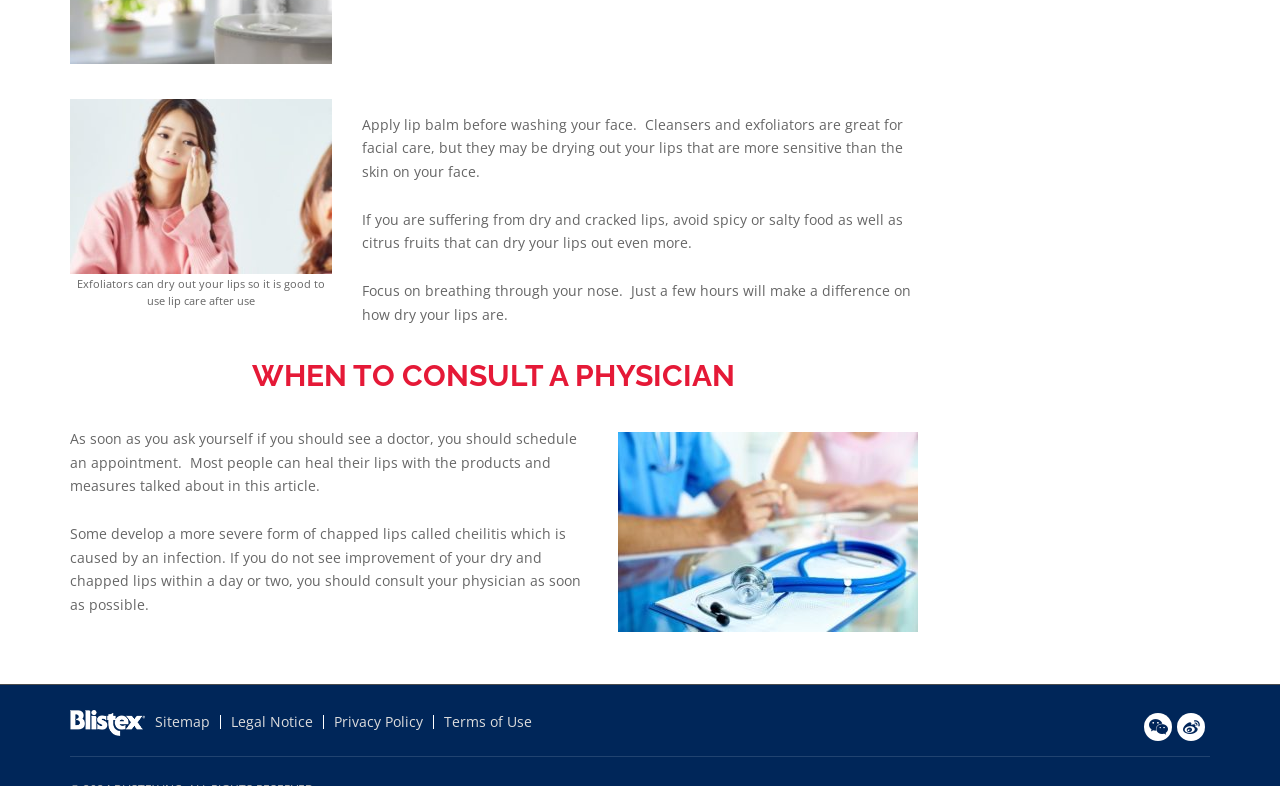Using the element description: "Sitemap", determine the bounding box coordinates for the specified UI element. The coordinates should be four float numbers between 0 and 1, [left, top, right, bottom].

[0.113, 0.91, 0.173, 0.927]